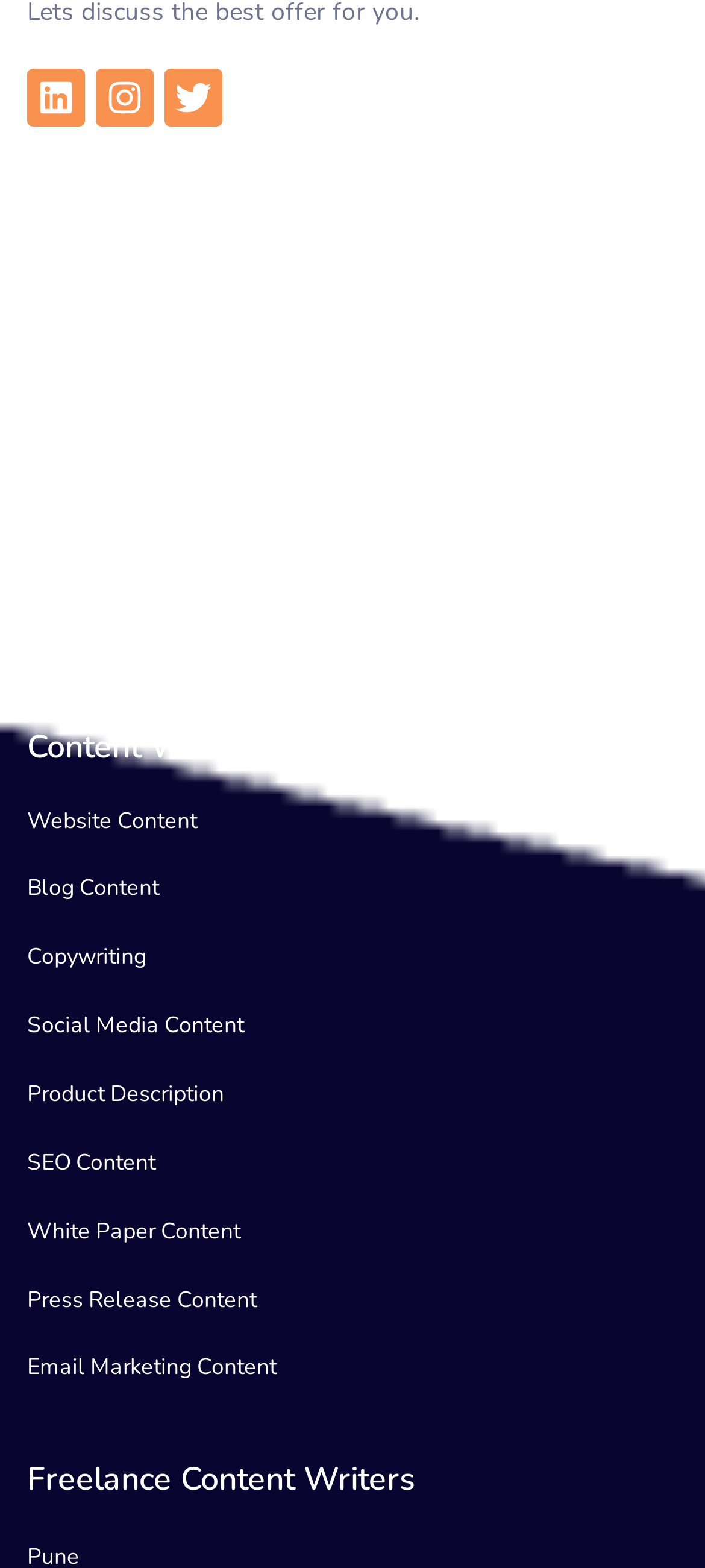Identify the bounding box for the UI element specified in this description: "Product Description". The coordinates must be four float numbers between 0 and 1, formatted as [left, top, right, bottom].

[0.038, 0.685, 0.962, 0.711]